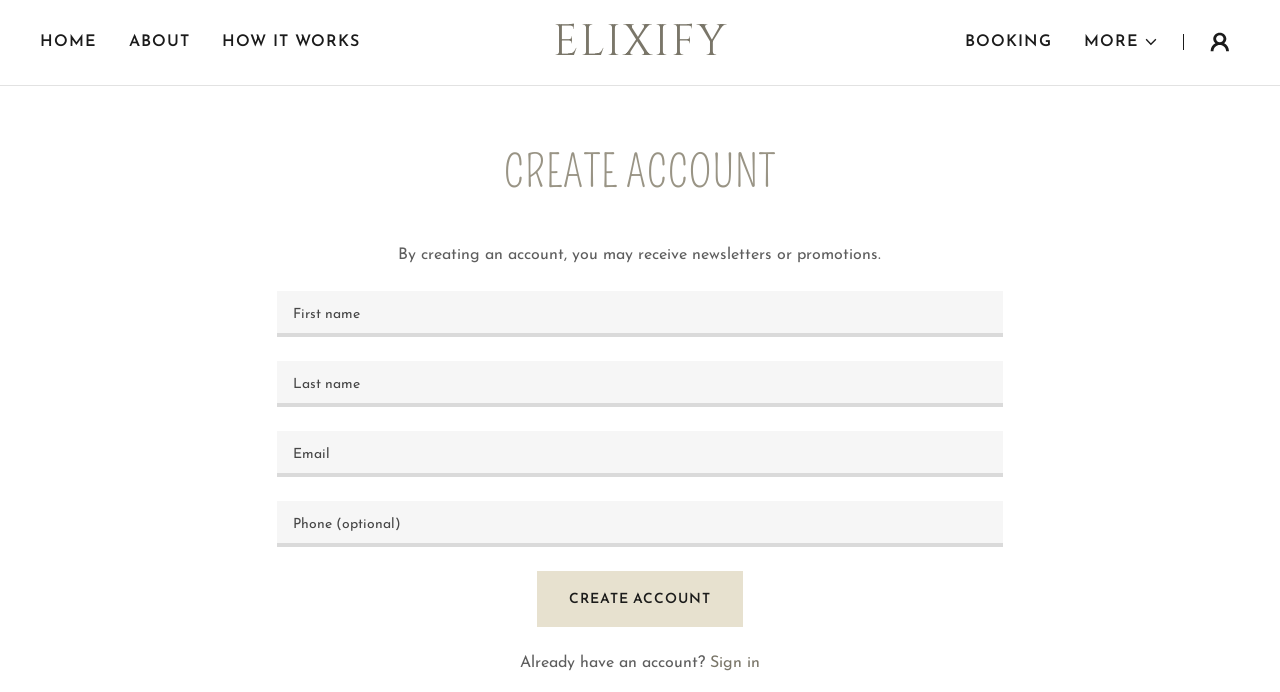Determine the bounding box coordinates of the clickable element necessary to fulfill the instruction: "Click on HOME". Provide the coordinates as four float numbers within the 0 to 1 range, i.e., [left, top, right, bottom].

[0.027, 0.035, 0.081, 0.087]